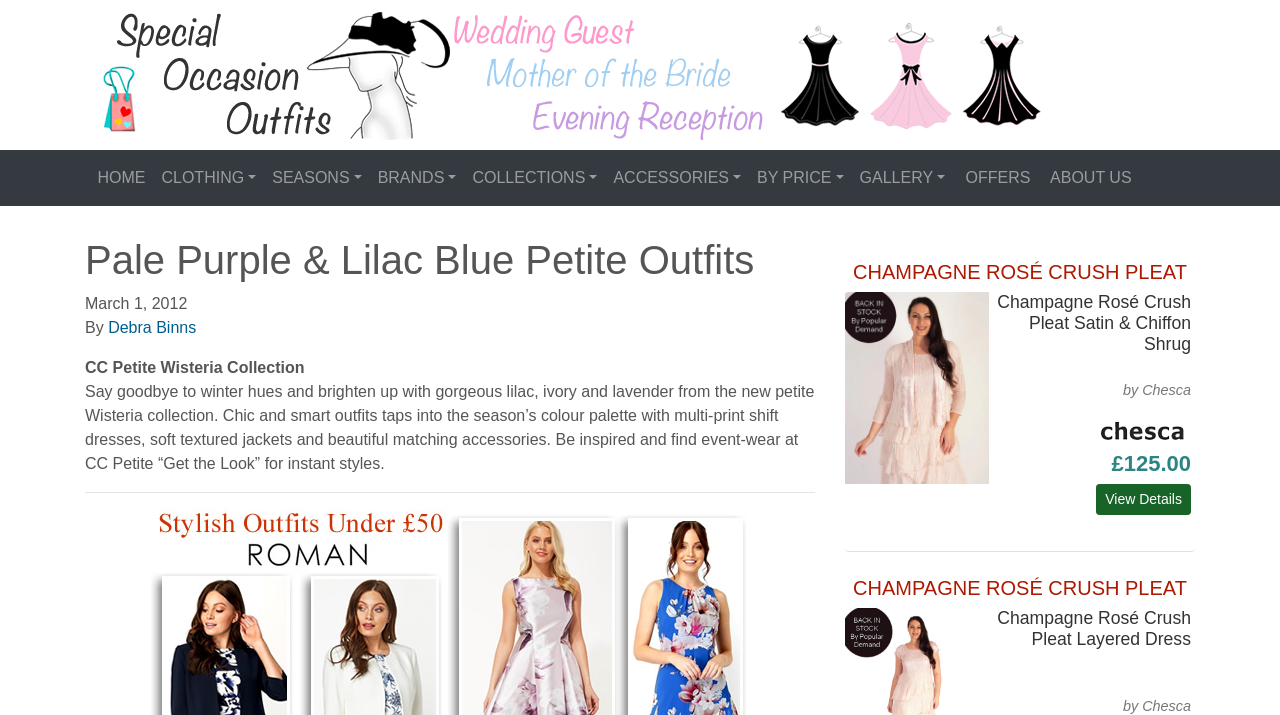How many navigation menu items are there?
Please craft a detailed and exhaustive response to the question.

The navigation menu items can be found in the top section of the webpage, and they are labeled as 'HOME', 'CLOTHING', 'SEASONS', 'BRANDS', 'COLLECTIONS', 'ACCESSORIES', 'BY PRICE', and 'GALLERY'. There are 8 navigation menu items in total.